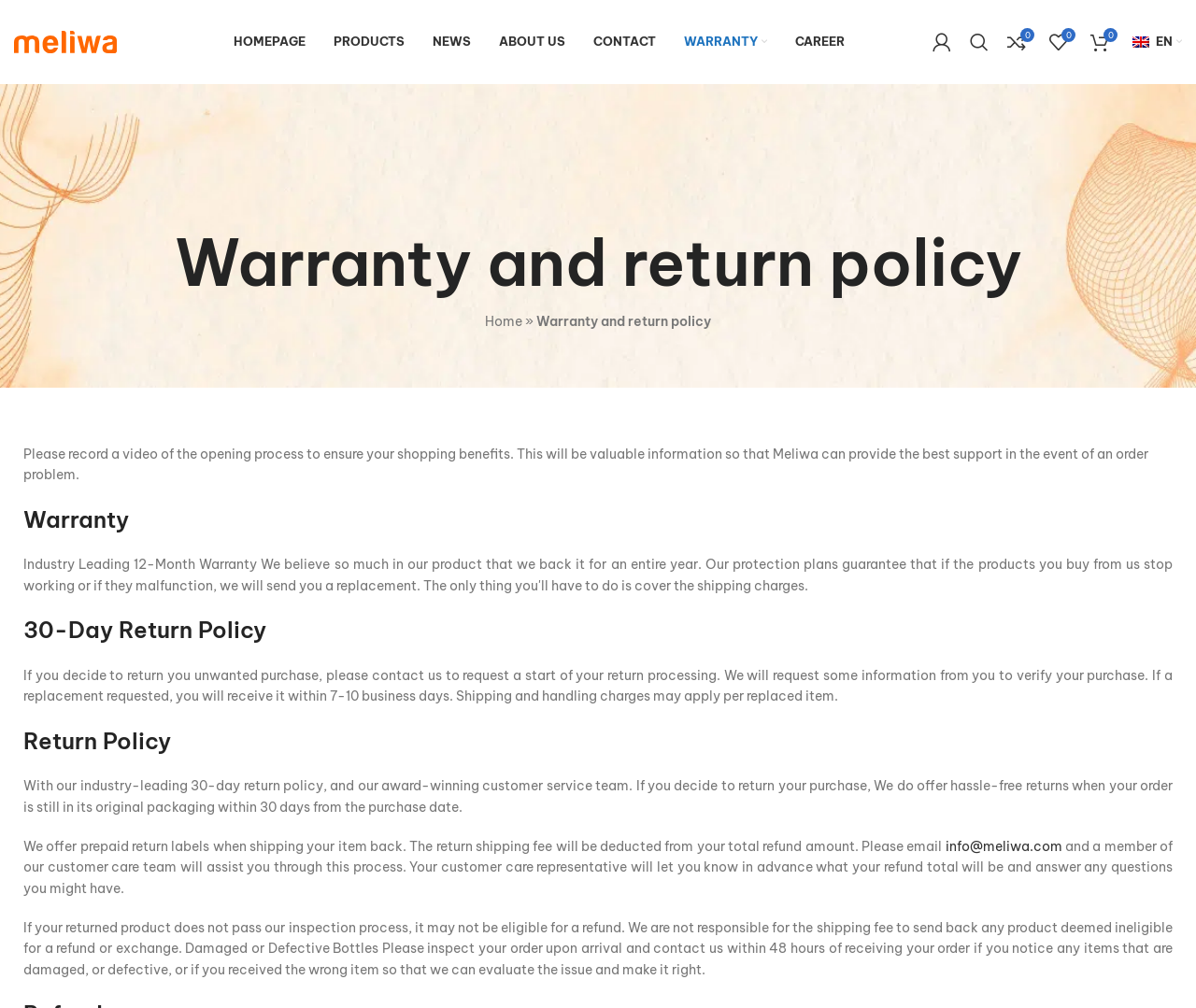What is the main navigation menu?
Provide an in-depth and detailed explanation in response to the question.

The main navigation menu is located at the top of the webpage, and it consists of five links: 'HOME', 'PRODUCTS', 'NEWS', 'ABOUT US', and 'CONTACT'.